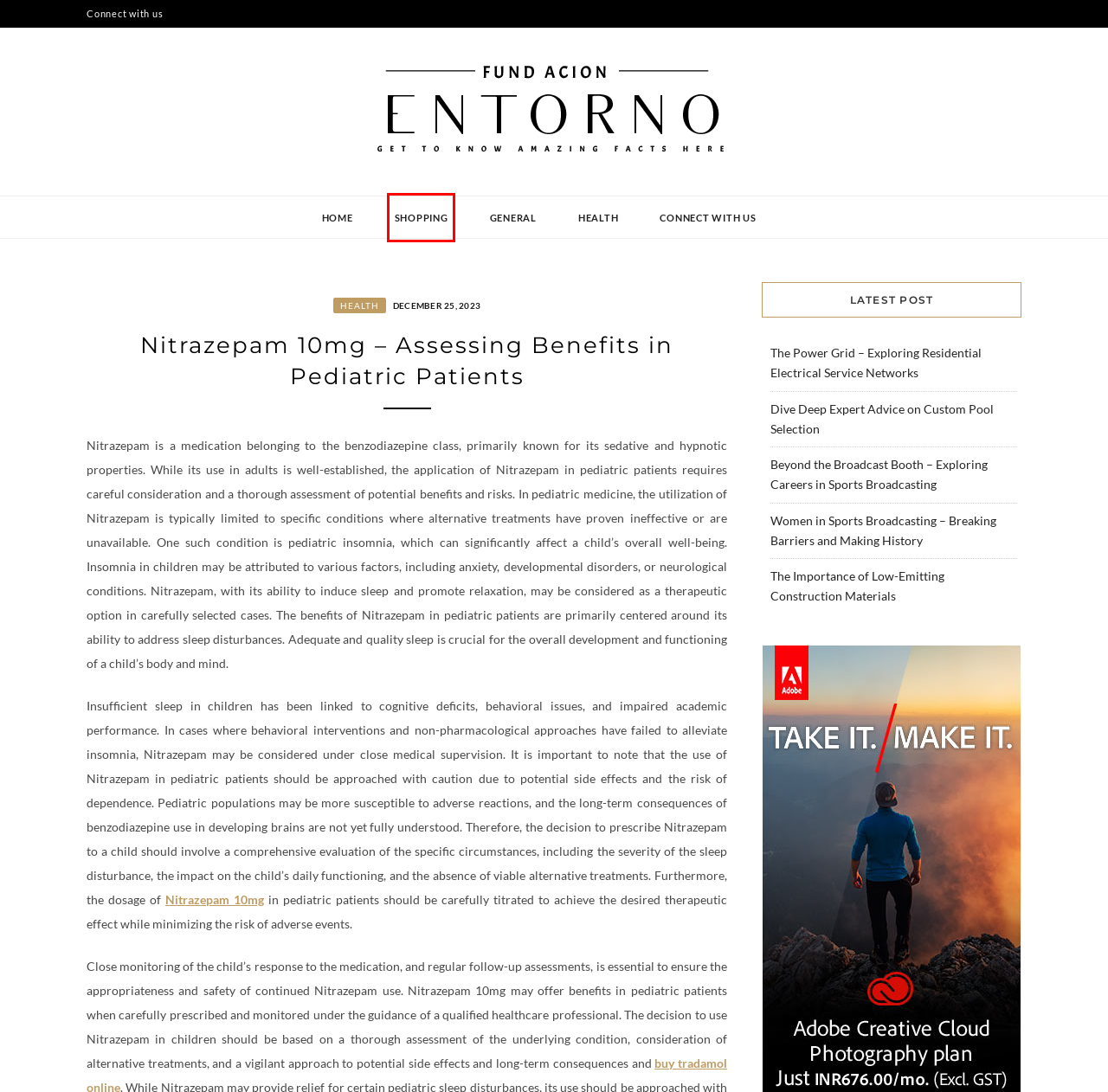Look at the screenshot of a webpage where a red rectangle bounding box is present. Choose the webpage description that best describes the new webpage after clicking the element inside the red bounding box. Here are the candidates:
A. The Importance of Low-Emitting Construction Materials – Fund Acion Entorno
B. December 25, 2023 – Fund Acion Entorno
C. Dive Deep Expert Advice on Custom Pool Selection – Fund Acion Entorno
D. Health – Fund Acion Entorno
E. Connect with us – Fund Acion Entorno
F. Fund Acion Entorno – Get To Know Amazing facts Here
G. Beyond the Broadcast Booth – Exploring Careers in Sports Broadcasting – Fund Acion Entorno
H. Shopping – Fund Acion Entorno

H